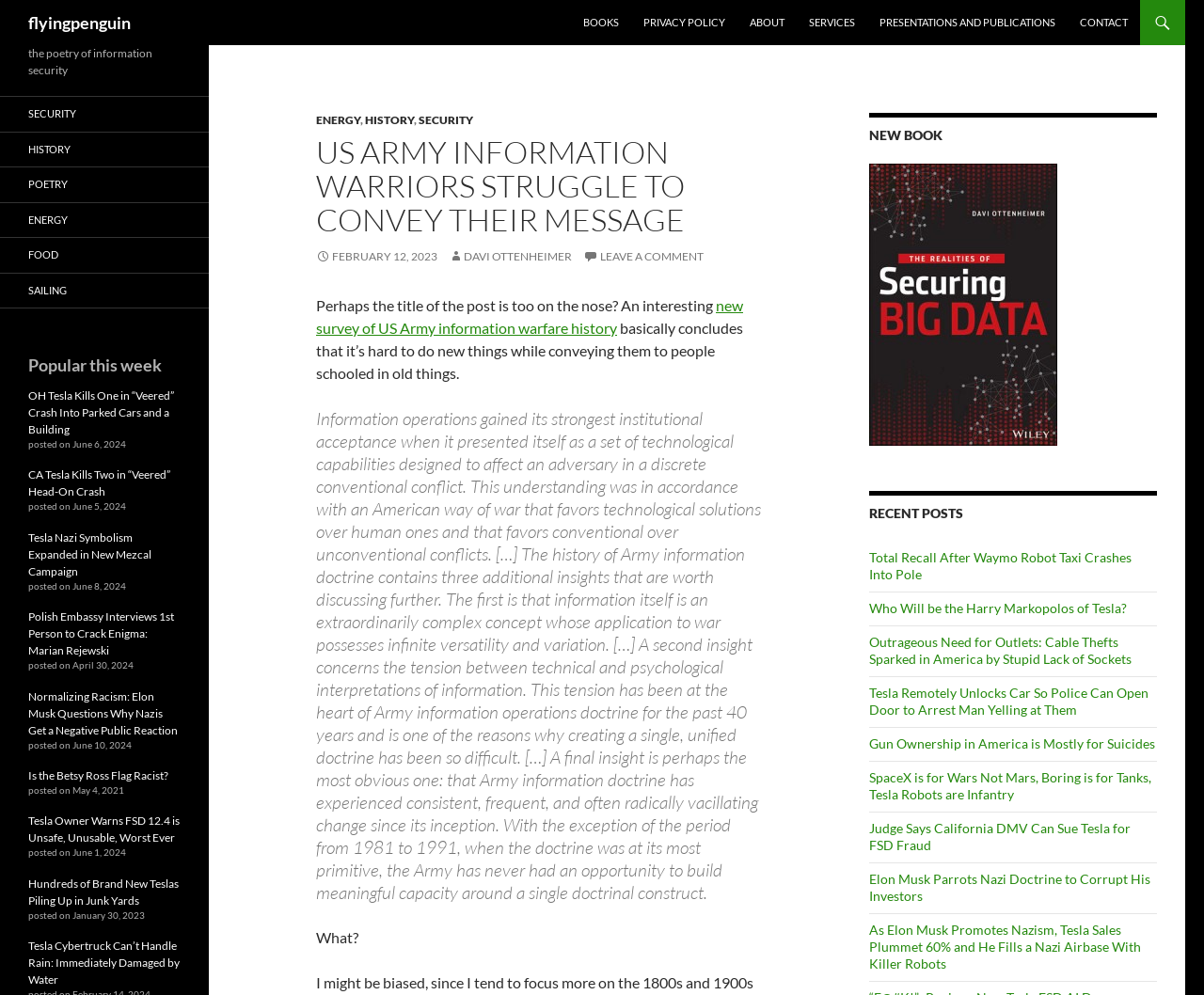Answer this question using a single word or a brief phrase:
What is the author's focus in the post?

History of US Army information warfare